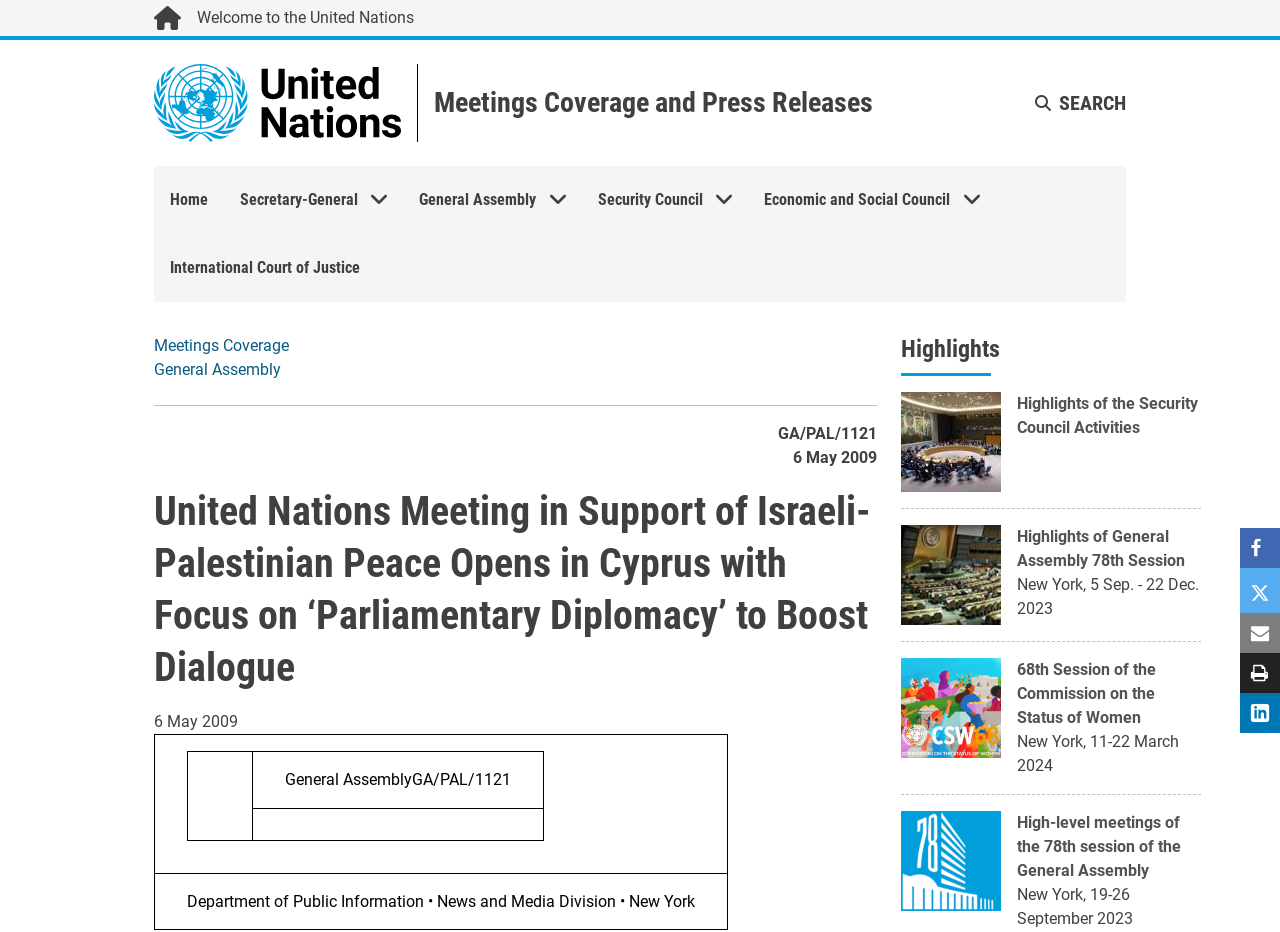Please determine the bounding box coordinates of the element's region to click in order to carry out the following instruction: "Go to the 'Meetings Coverage and Press Releases' page". The coordinates should be four float numbers between 0 and 1, i.e., [left, top, right, bottom].

[0.339, 0.092, 0.682, 0.127]